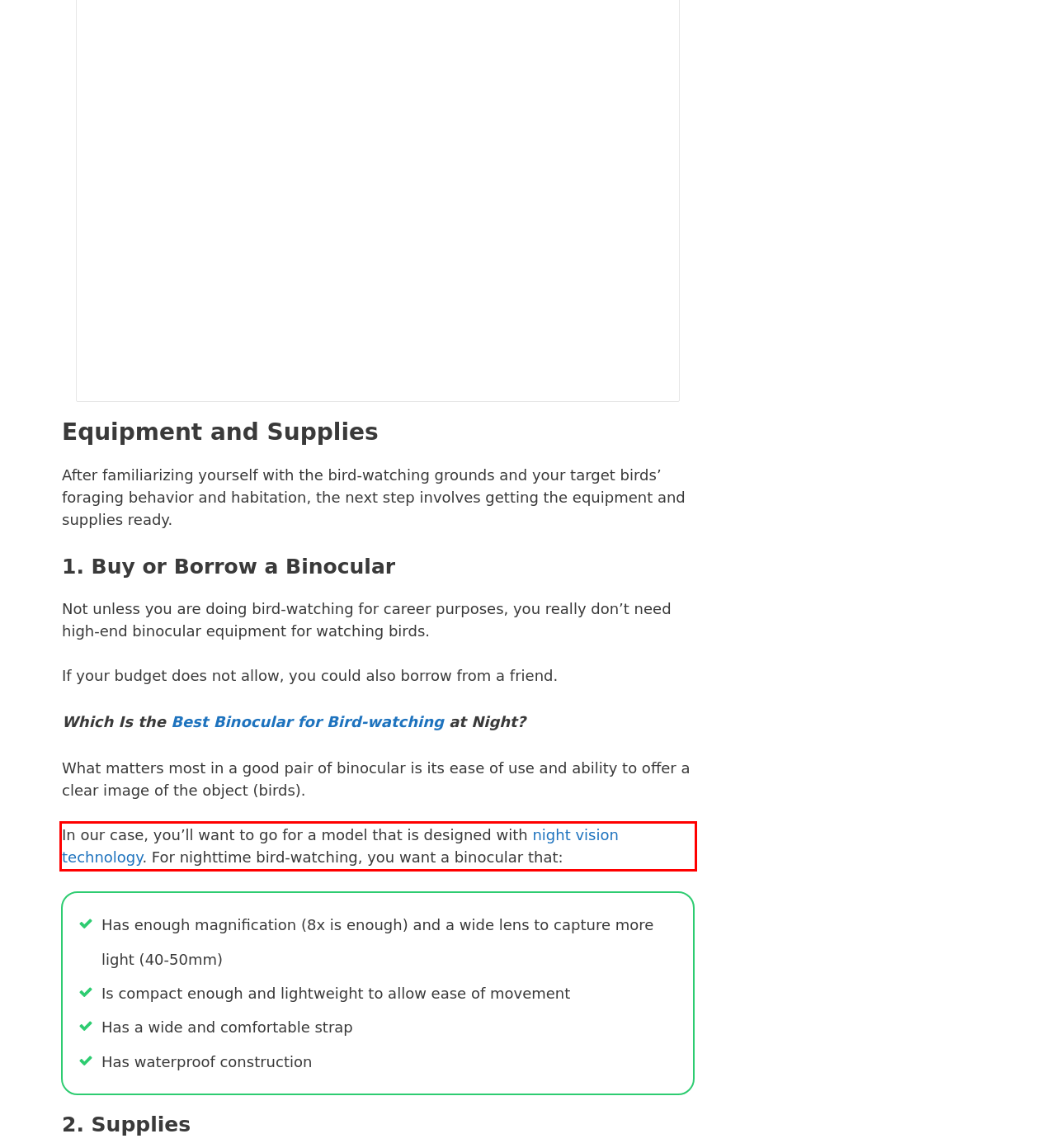From the screenshot of the webpage, locate the red bounding box and extract the text contained within that area.

In our case, you’ll want to go for a model that is designed with night vision technology. For nighttime bird-watching, you want a binocular that: